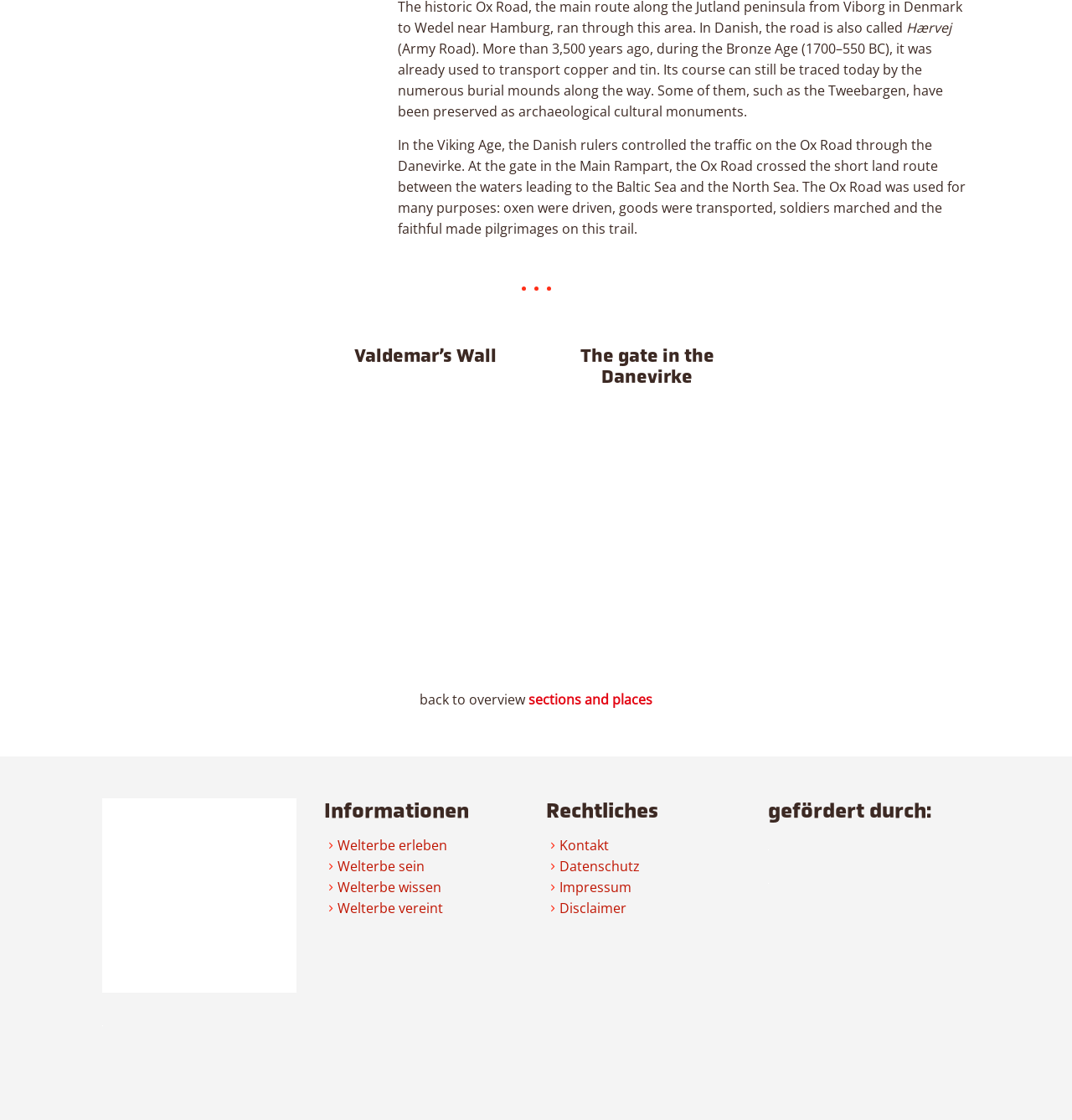What is the name of the road mentioned?
Look at the screenshot and respond with one word or a short phrase.

Ox Road